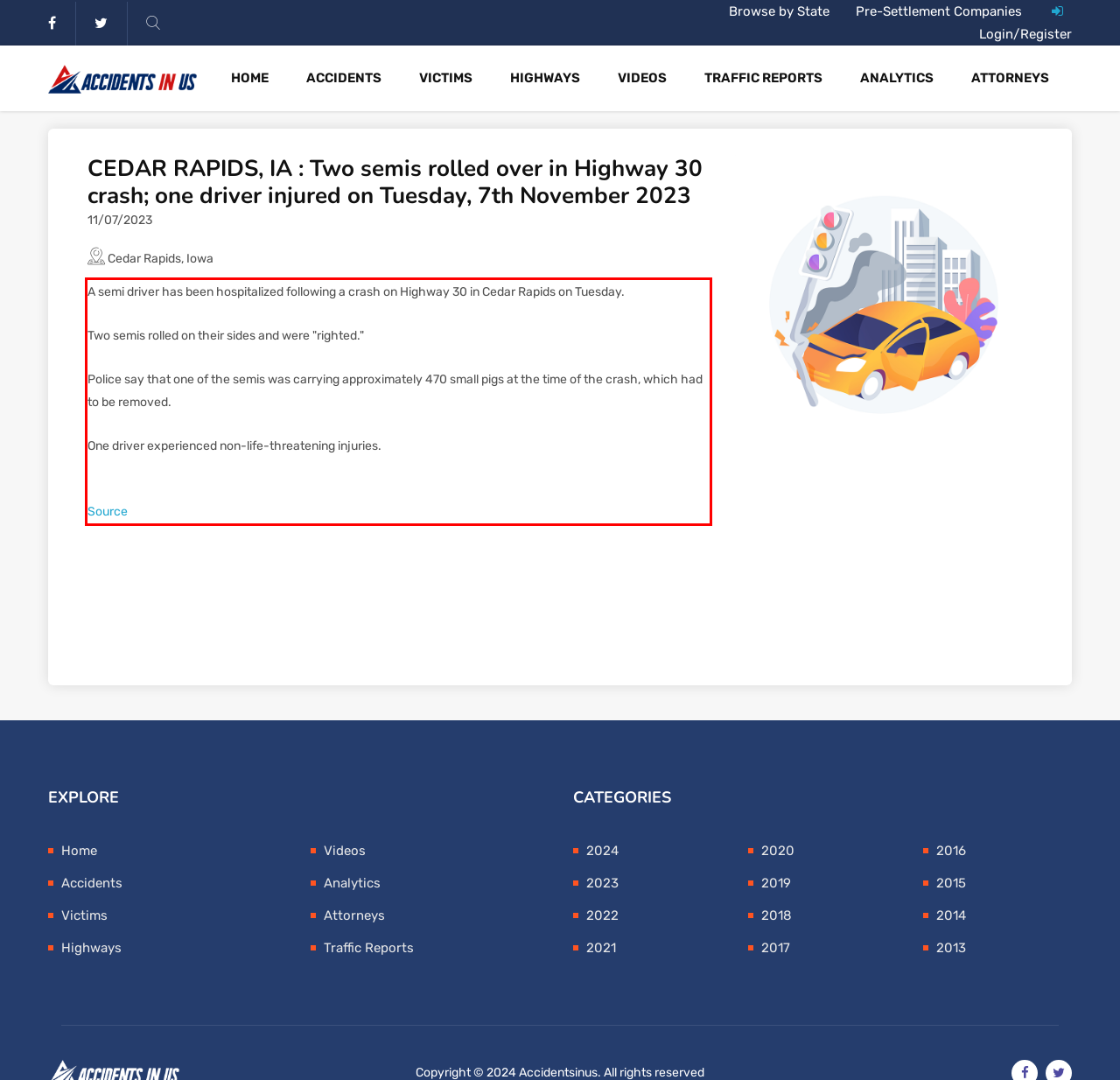Please examine the webpage screenshot and extract the text within the red bounding box using OCR.

A semi driver has been hospitalized following a crash on Highway 30 in Cedar Rapids on Tuesday. Two semis rolled on their sides and were "righted." Police say that one of the semis was carrying approximately 470 small pigs at the time of the crash, which had to be removed. One driver experienced non-life-threatening injuries. Source